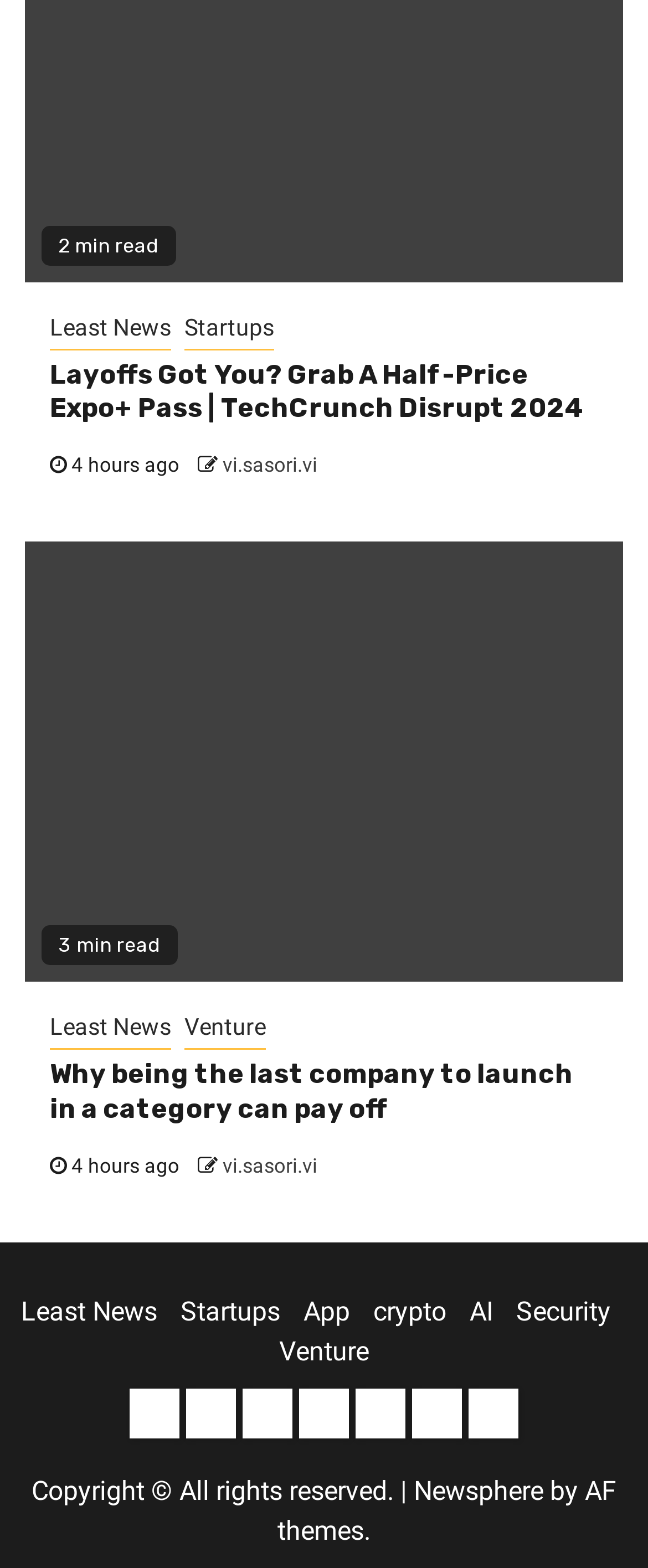Please identify the bounding box coordinates of the element I need to click to follow this instruction: "Check February 2022".

None